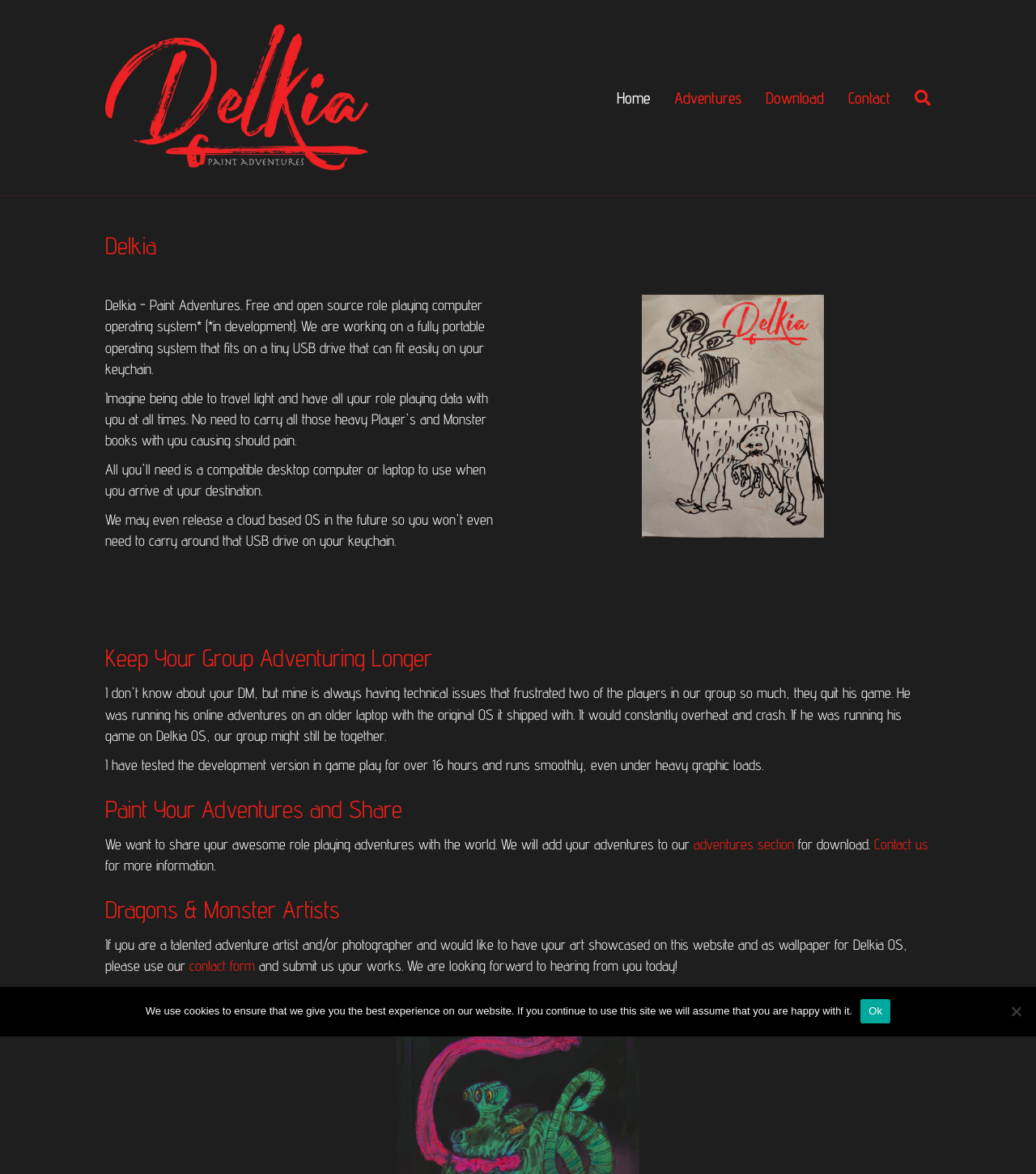Given the description "contact form", determine the bounding box of the corresponding UI element.

[0.183, 0.815, 0.246, 0.83]